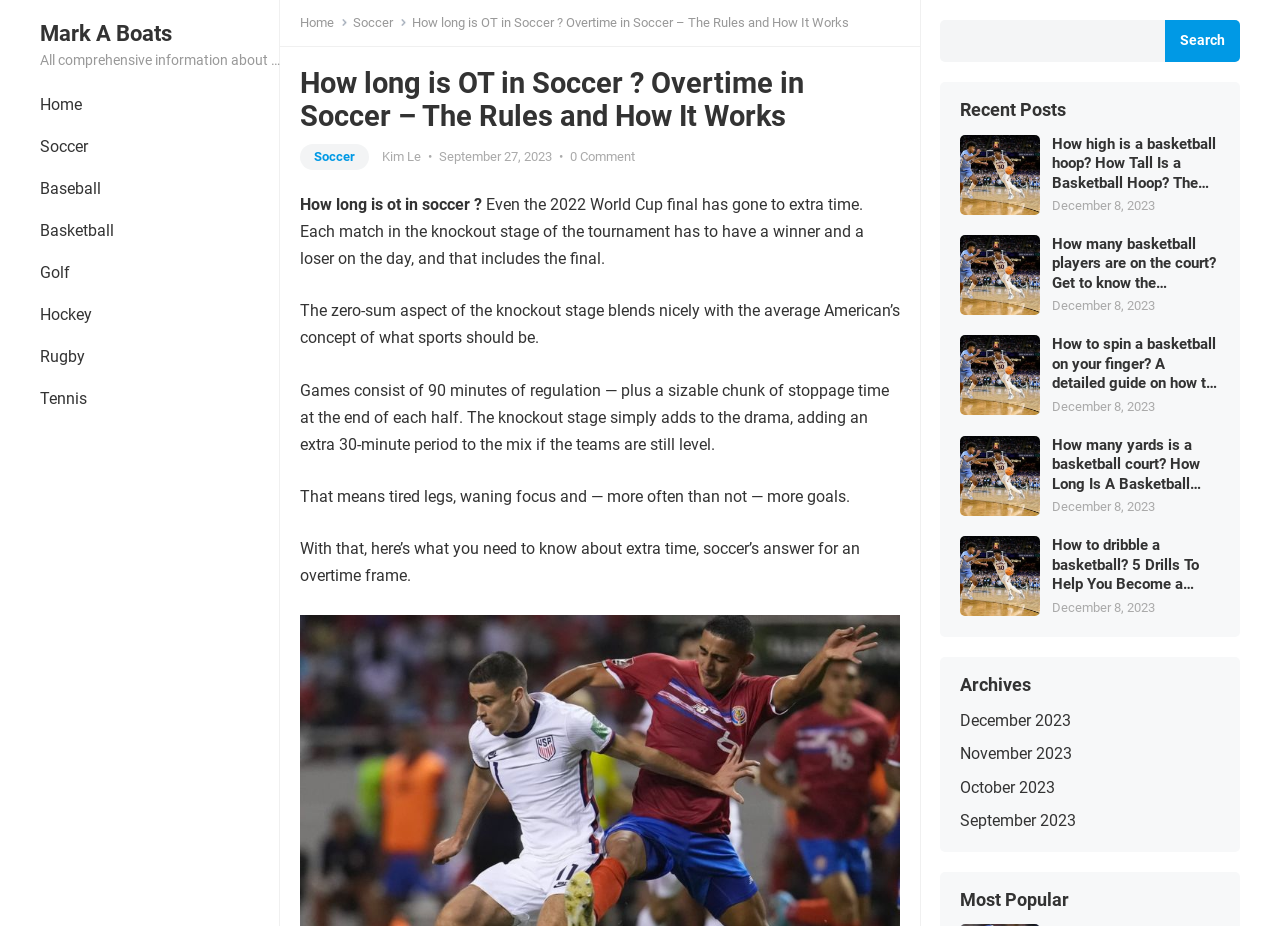What is the date of the article?
Please provide a comprehensive answer based on the visual information in the image.

The date of the article can be found by looking at the text 'September 27, 2023' which is located below the heading 'How long is OT in Soccer? Overtime in Soccer – The Rules and How It Works'.